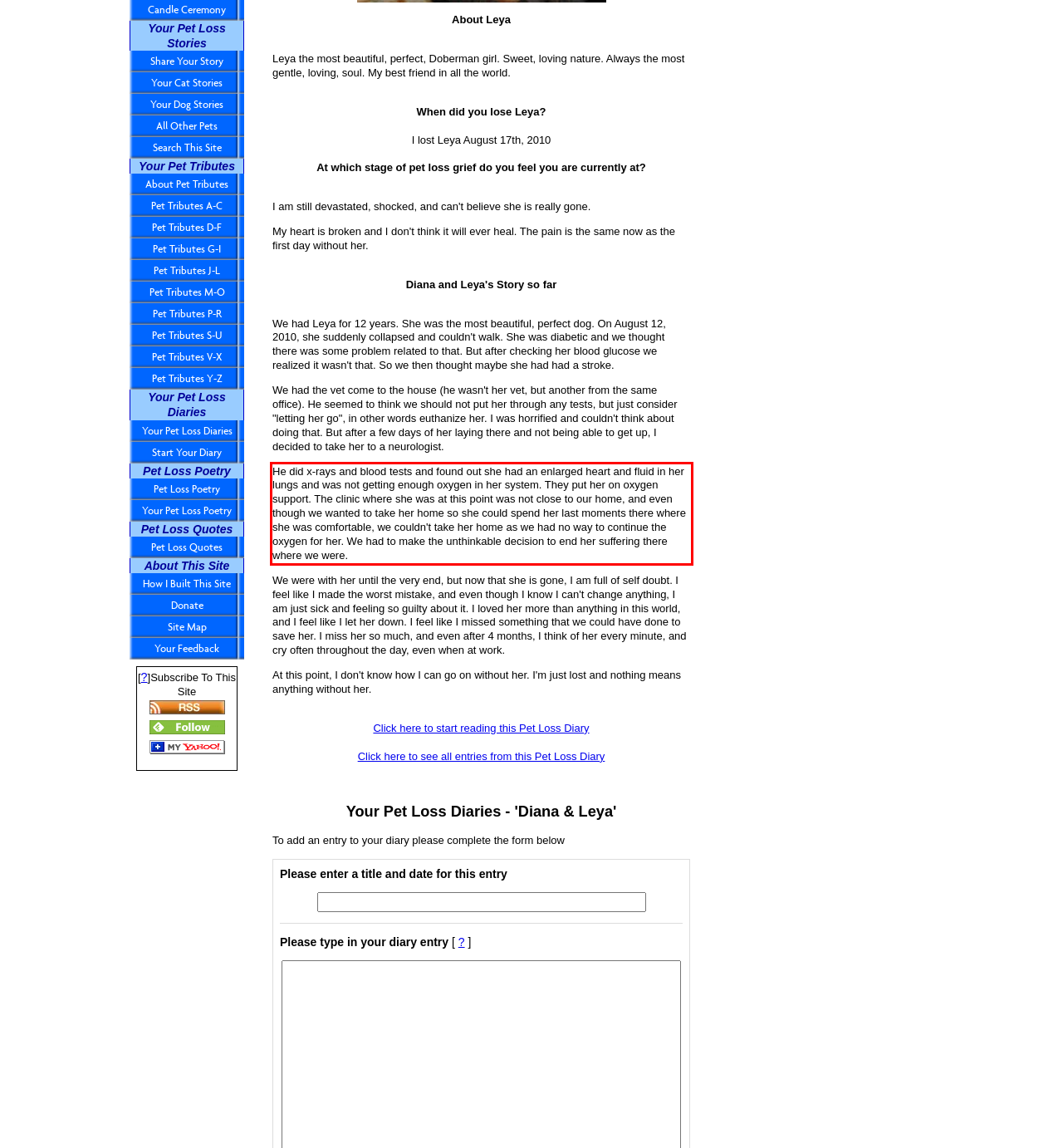Perform OCR on the text inside the red-bordered box in the provided screenshot and output the content.

He did x-rays and blood tests and found out she had an enlarged heart and fluid in her lungs and was not getting enough oxygen in her system. They put her on oxygen support. The clinic where she was at this point was not close to our home, and even though we wanted to take her home so she could spend her last moments there where she was comfortable, we couldn't take her home as we had no way to continue the oxygen for her. We had to make the unthinkable decision to end her suffering there where we were.